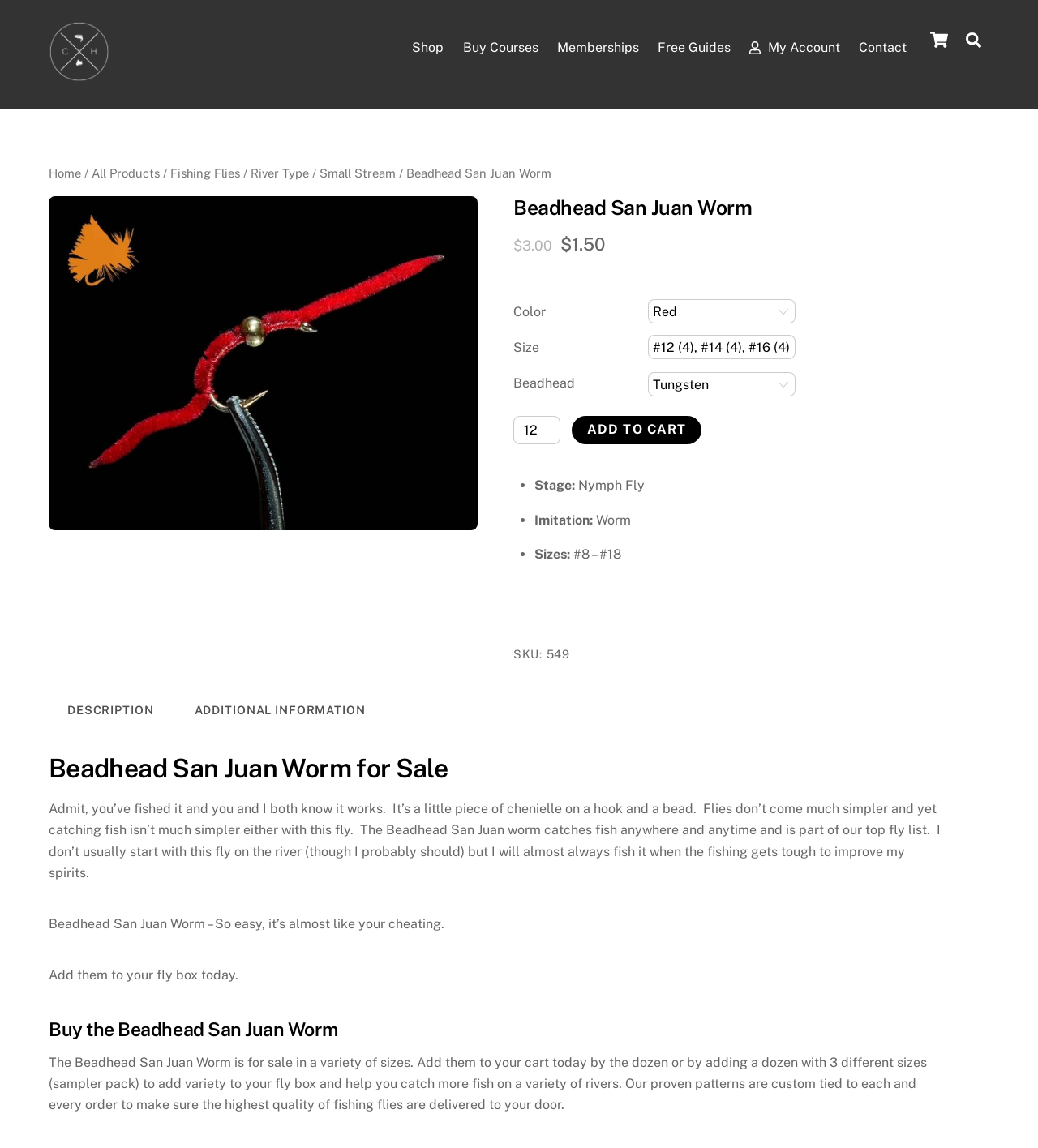What is the range of sizes available for the Beadhead San Juan Worm?
Please use the image to deliver a detailed and complete answer.

The range of sizes available for the Beadhead San Juan Worm can be found in the product description section, where it is stated as 'Sizes: #8 – #18'.